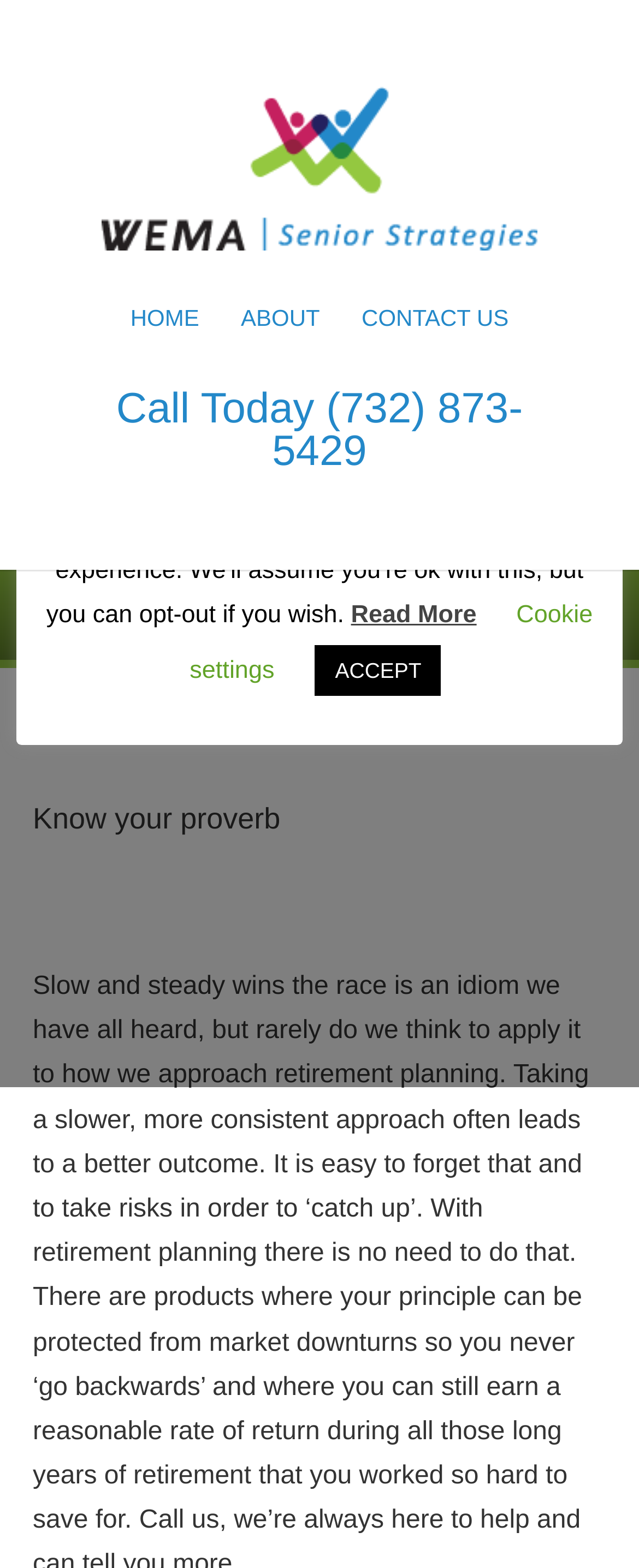Select the bounding box coordinates of the element I need to click to carry out the following instruction: "go to home page".

[0.178, 0.194, 0.337, 0.211]